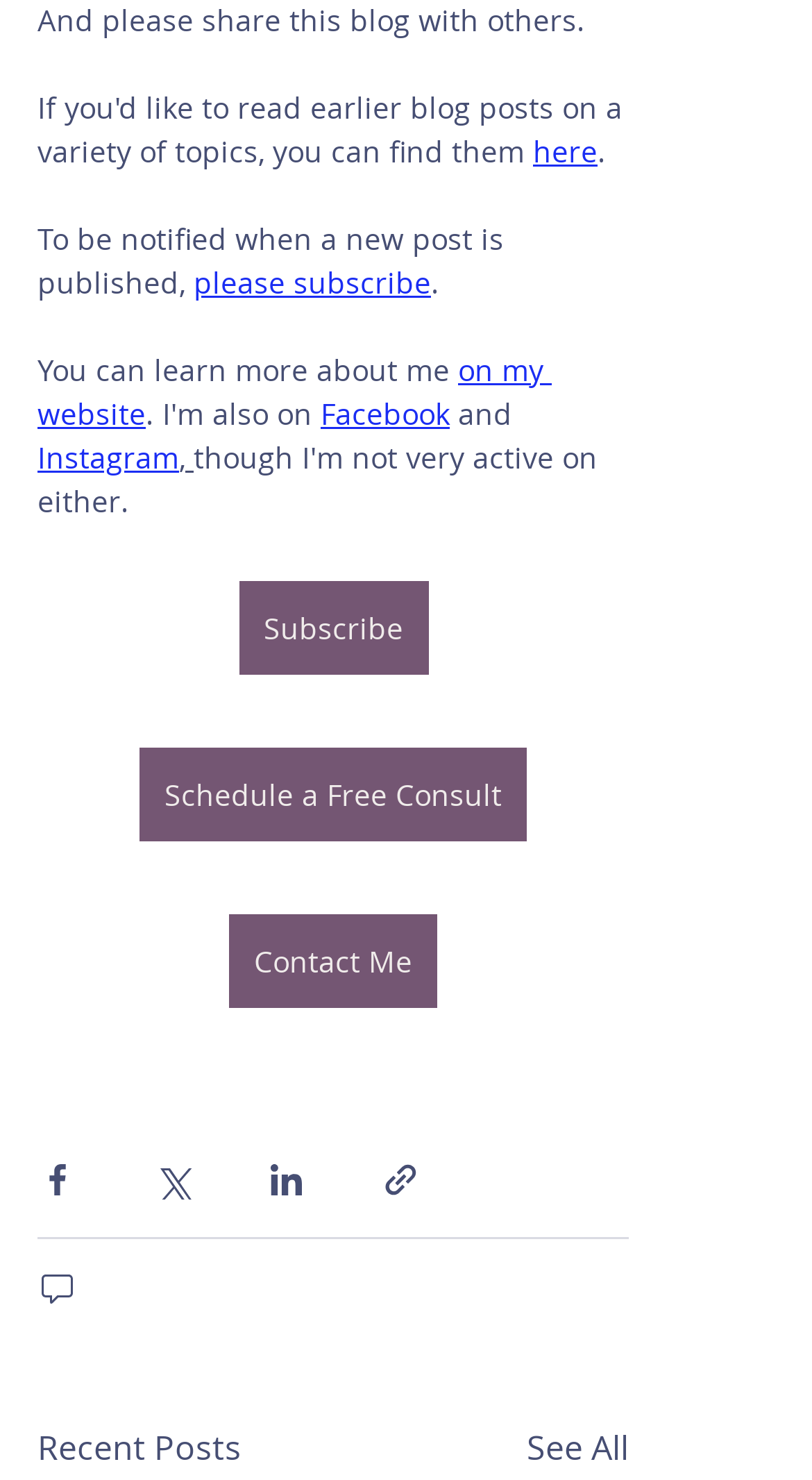Can you show the bounding box coordinates of the region to click on to complete the task described in the instruction: "Contact the office in Amsterdam"?

None